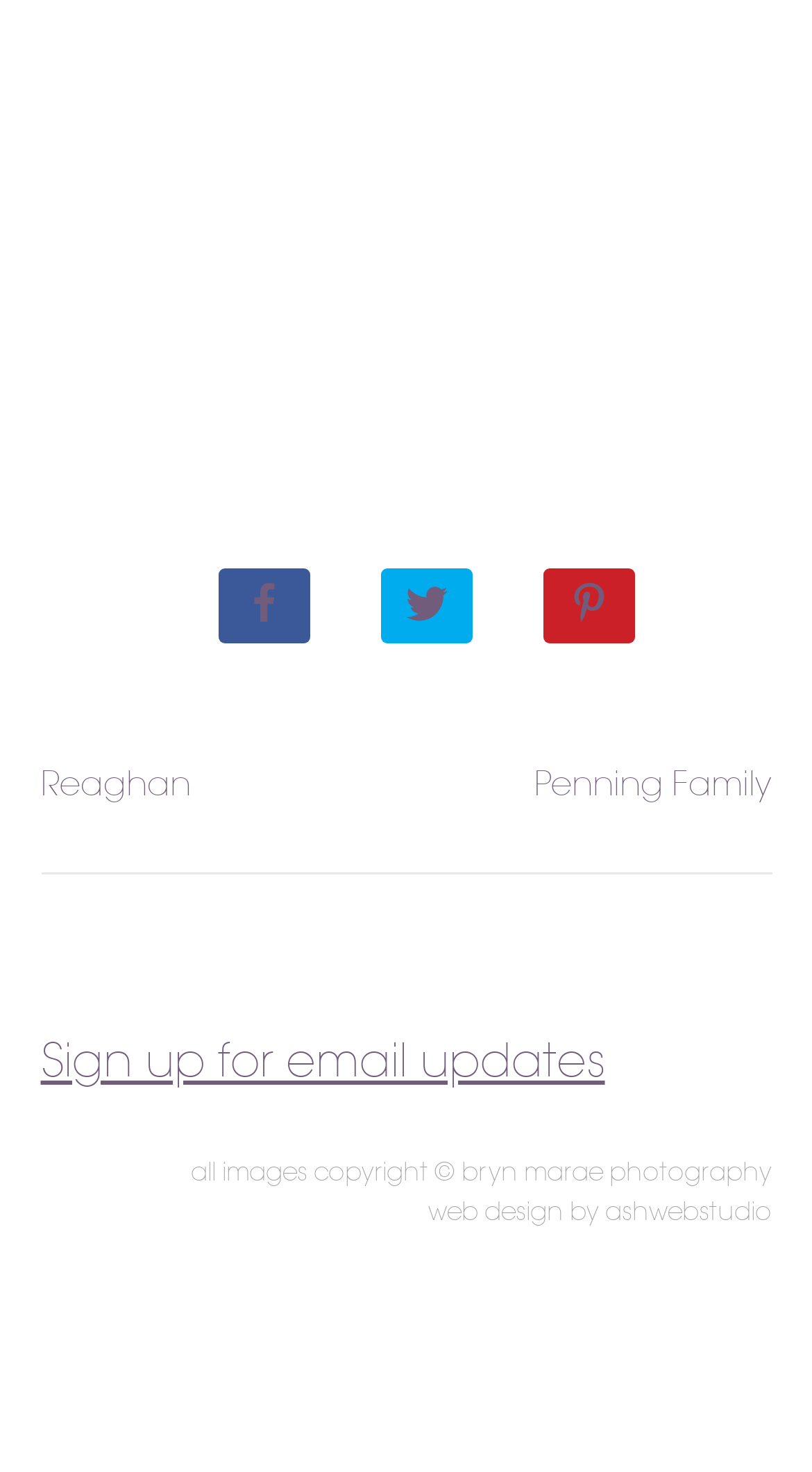What is the copyright information at the bottom of the webpage?
Carefully examine the image and provide a detailed answer to the question.

I found a StaticText element at the bottom of the webpage with the bounding box coordinates [0.235, 0.785, 0.95, 0.808]. The text content of this element is 'all images copyright © bryn marae photography', which indicates the copyright information.